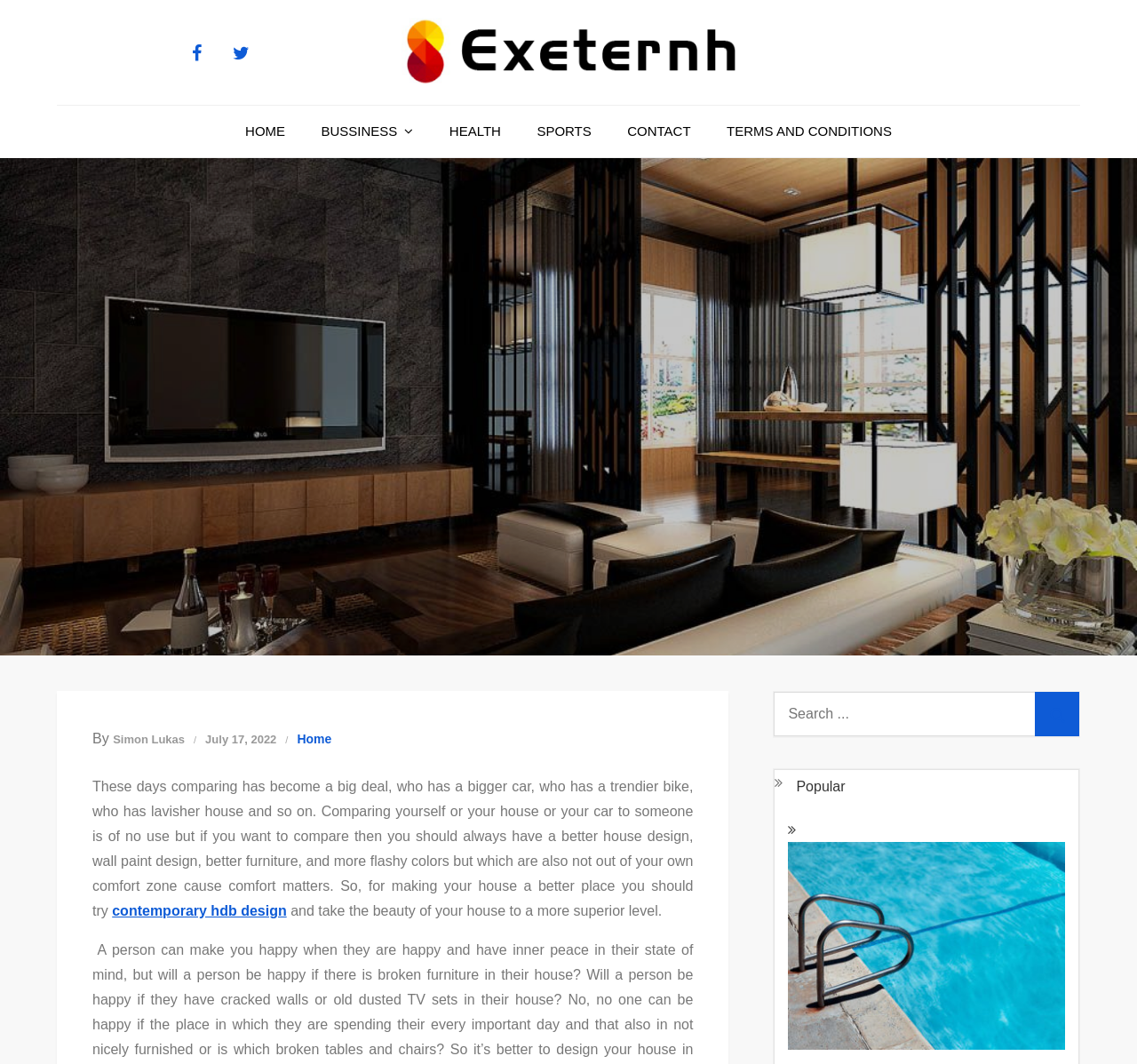Kindly determine the bounding box coordinates for the area that needs to be clicked to execute this instruction: "Click on the maintaining swimming pools link".

[0.693, 0.792, 0.937, 0.987]